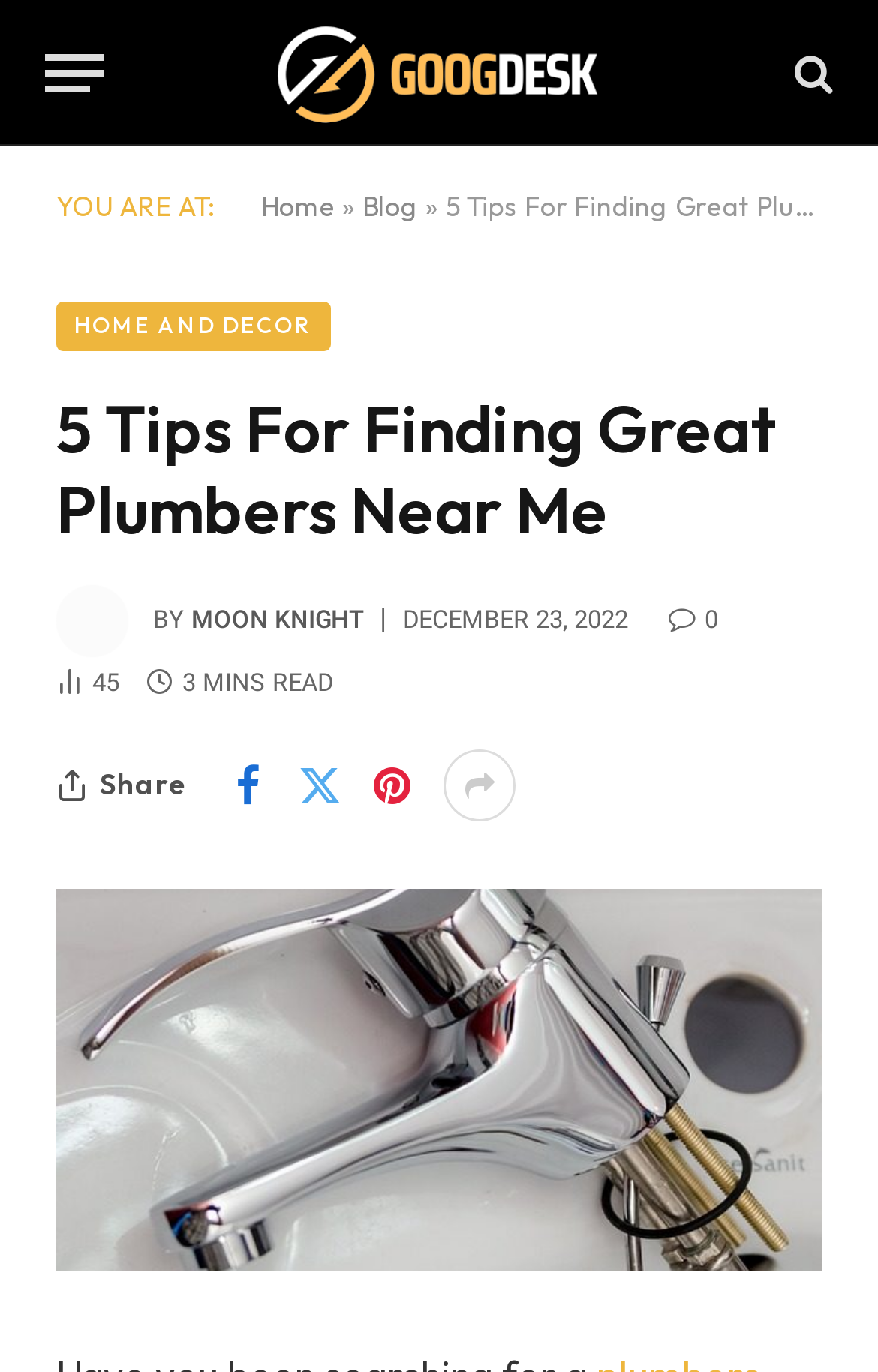Please identify the webpage's heading and generate its text content.

5 Tips For Finding Great Plumbers Near Me